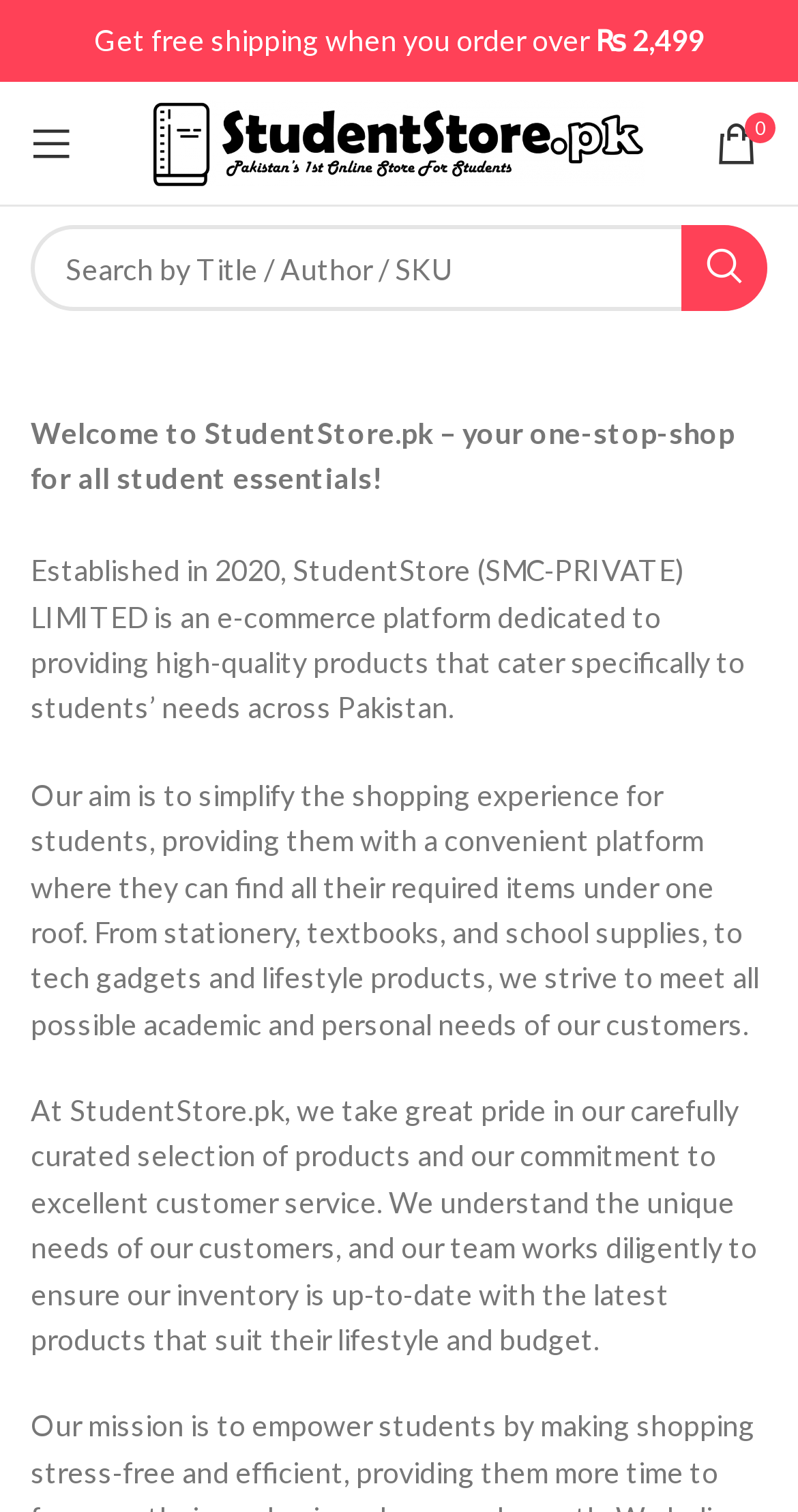What is the minimum order amount for free shipping? Based on the screenshot, please respond with a single word or phrase.

₨2,499